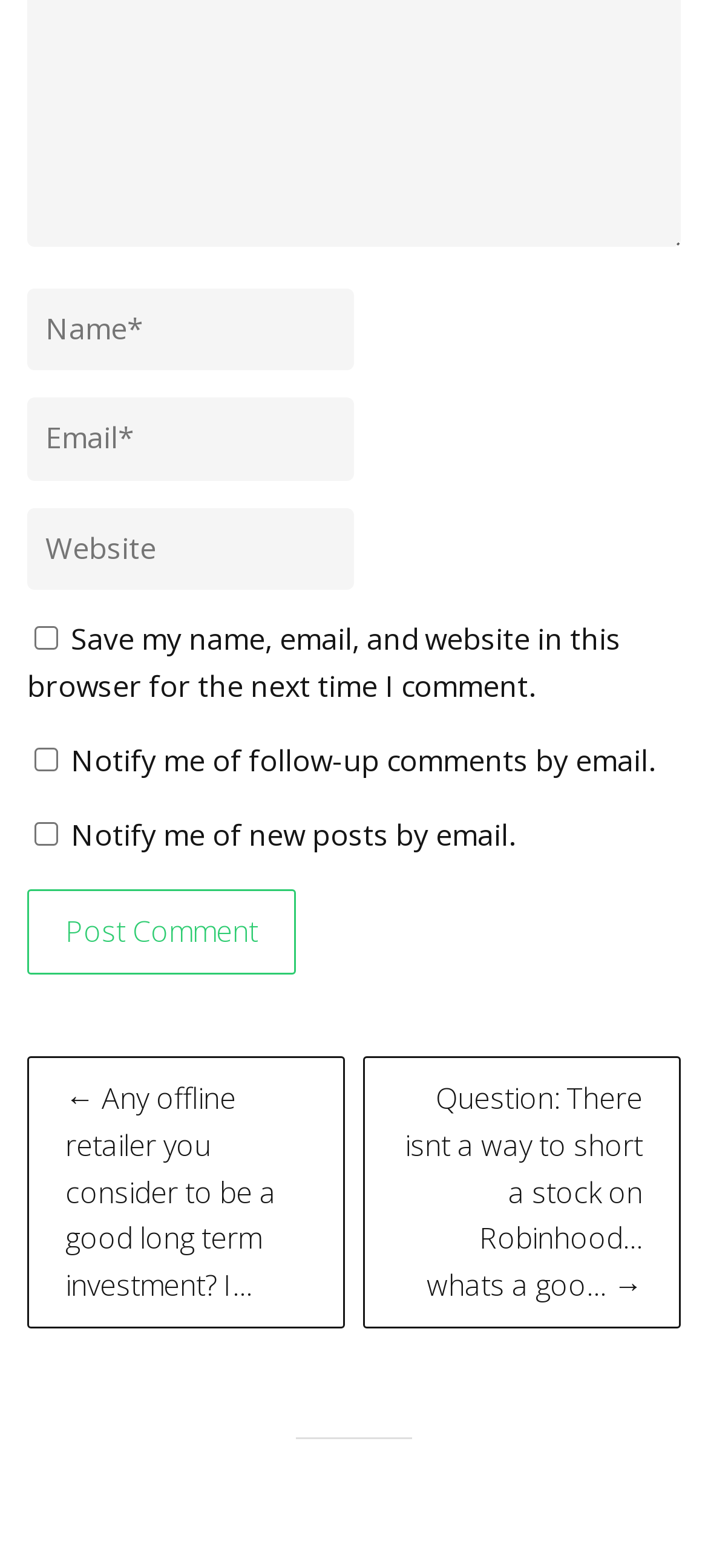Determine the bounding box coordinates for the area that needs to be clicked to fulfill this task: "Post a comment". The coordinates must be given as four float numbers between 0 and 1, i.e., [left, top, right, bottom].

[0.038, 0.567, 0.418, 0.622]